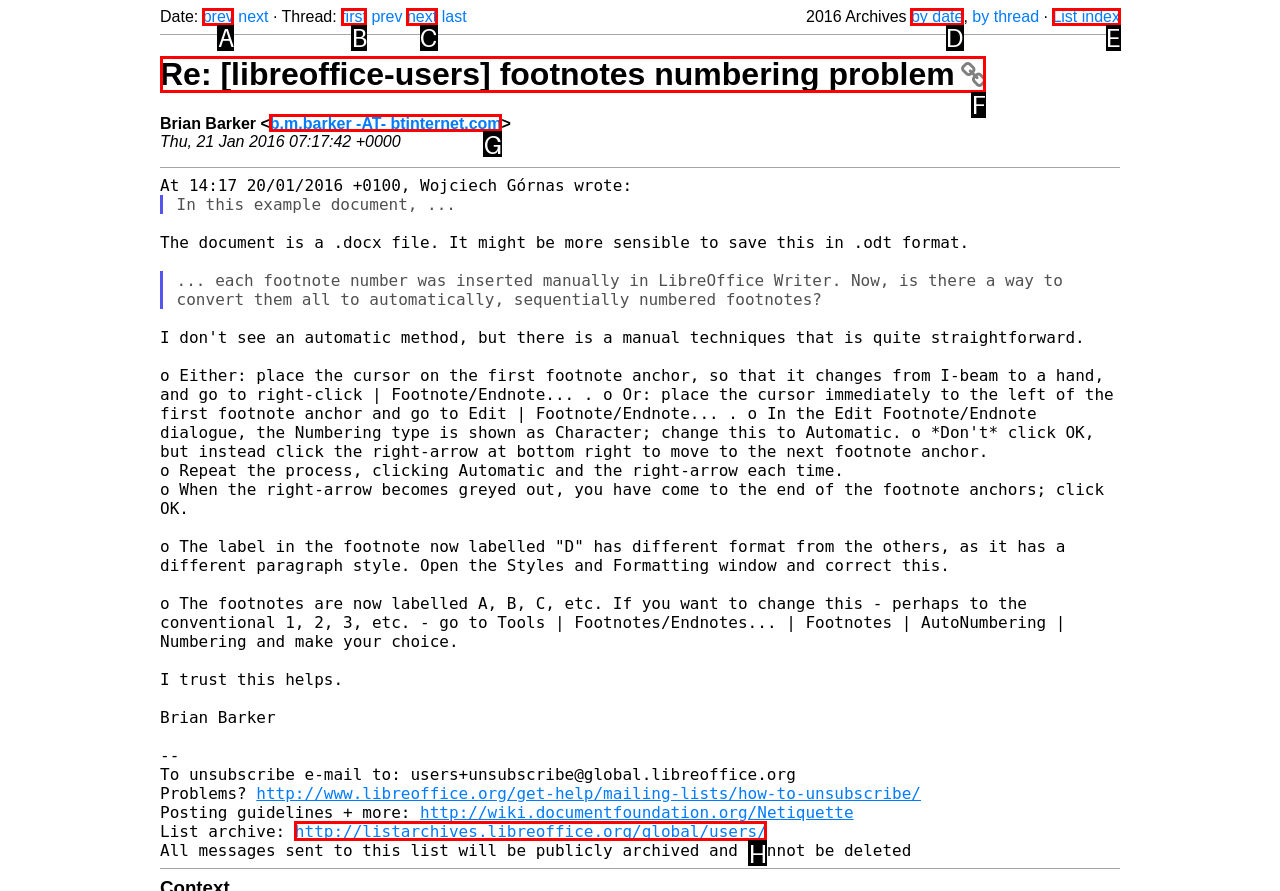Match the description to the correct option: first
Provide the letter of the matching option directly.

B